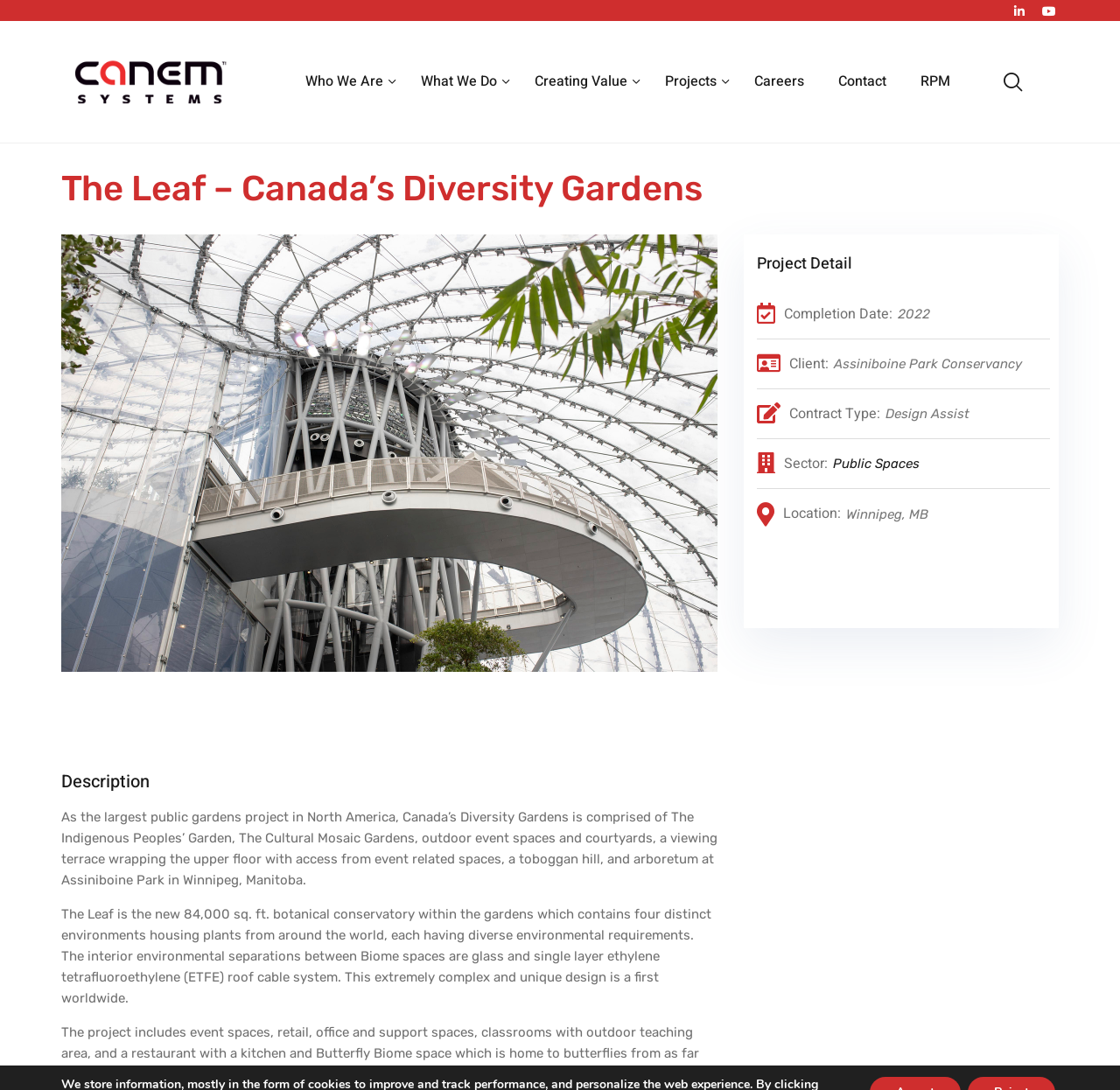Provide the bounding box coordinates of the HTML element this sentence describes: "Creating Value".

[0.477, 0.039, 0.575, 0.111]